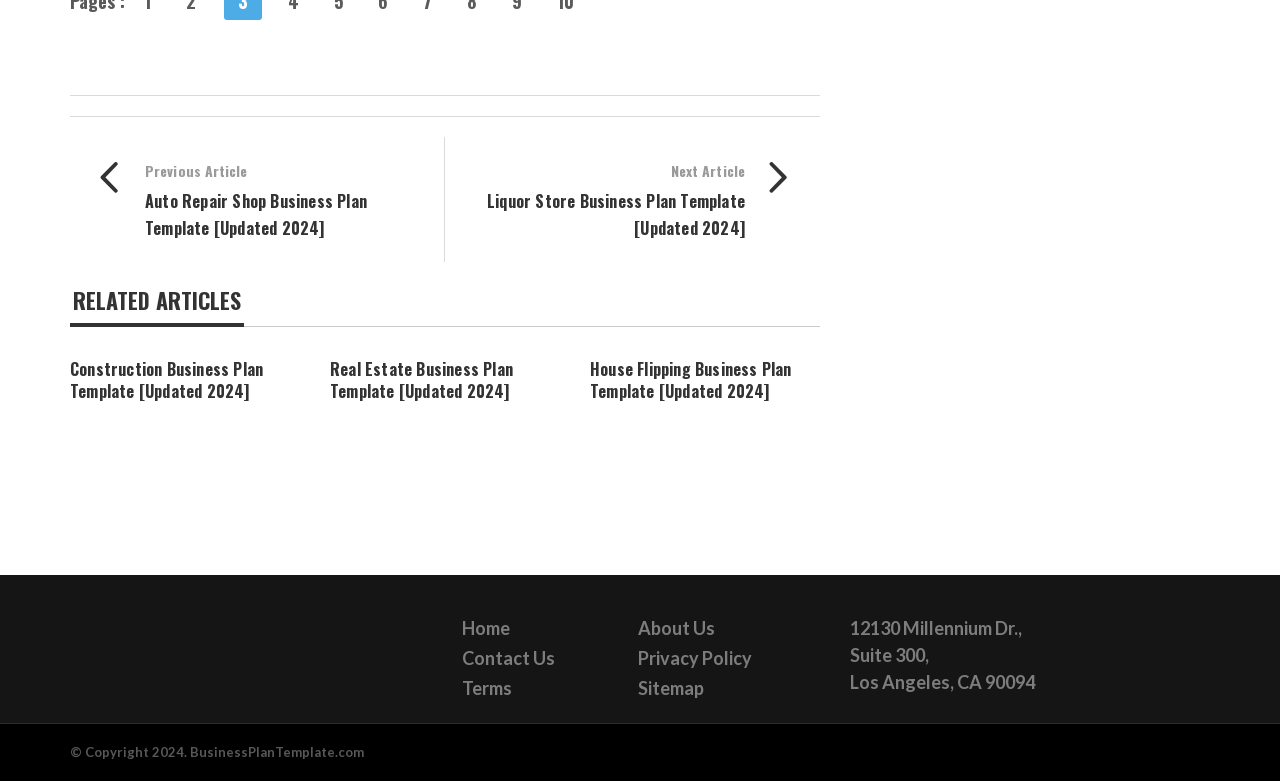Predict the bounding box of the UI element based on this description: "alt="Business Plan Template Logo Small"".

[0.055, 0.827, 0.266, 0.855]